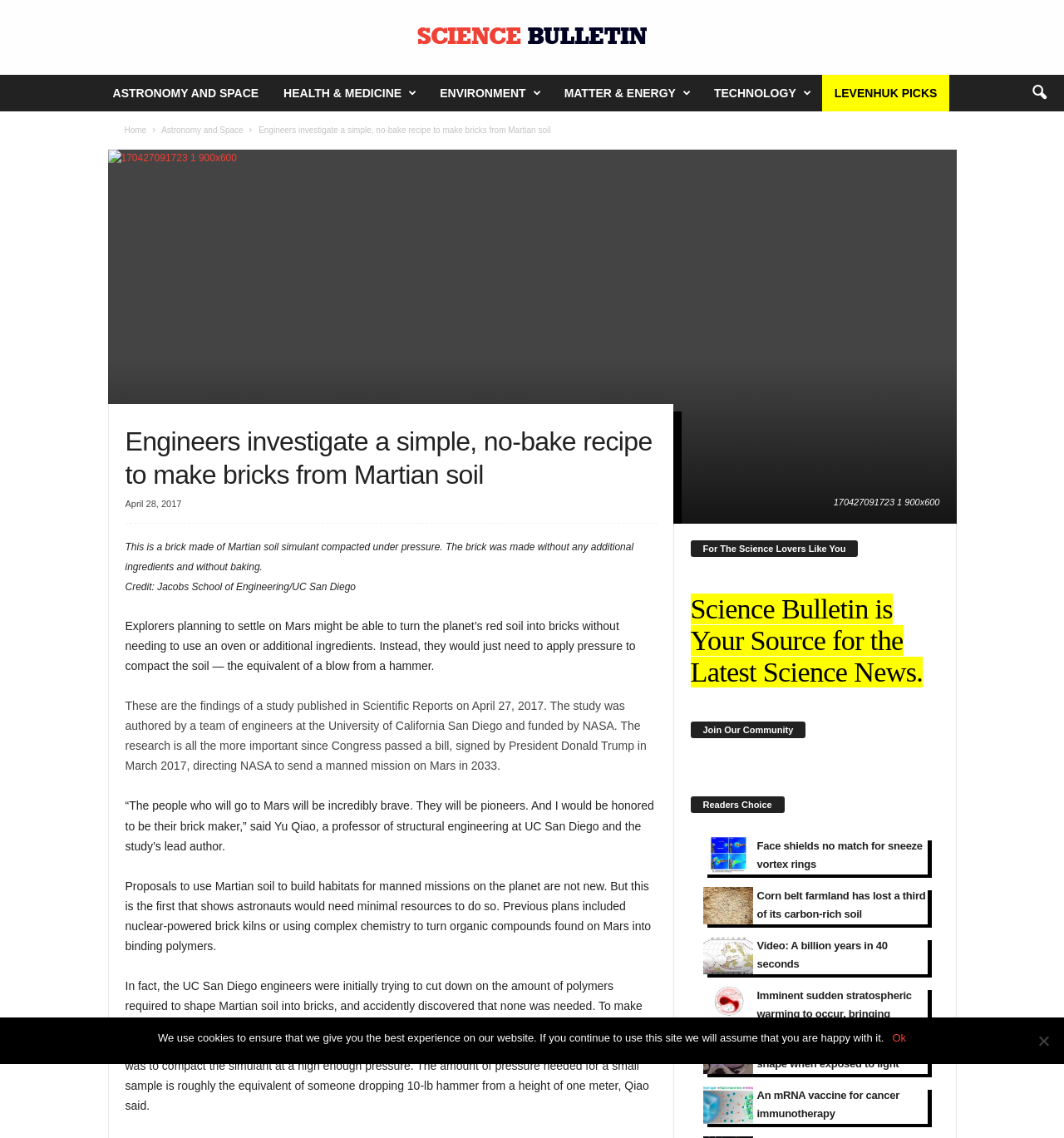Who funded the research on making bricks from Martian soil?
Provide a thorough and detailed answer to the question.

The article mentions that the research was funded by NASA, which is evident from the text 'The study was authored by a team of engineers at the University of California San Diego and funded by NASA'.